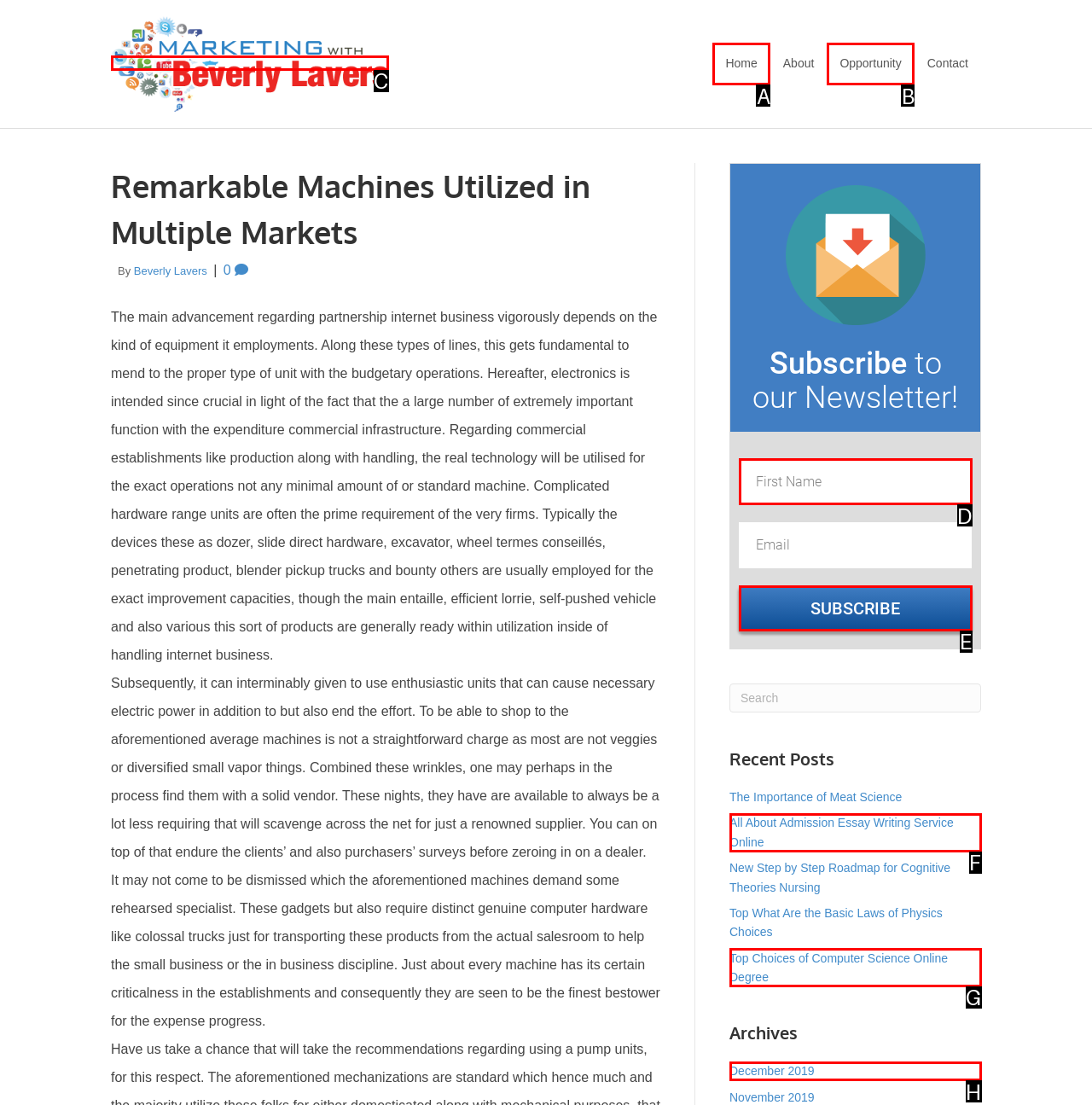Decide which HTML element to click to complete the task: Learn more about Chess and Education in the U.S Provide the letter of the appropriate option.

None